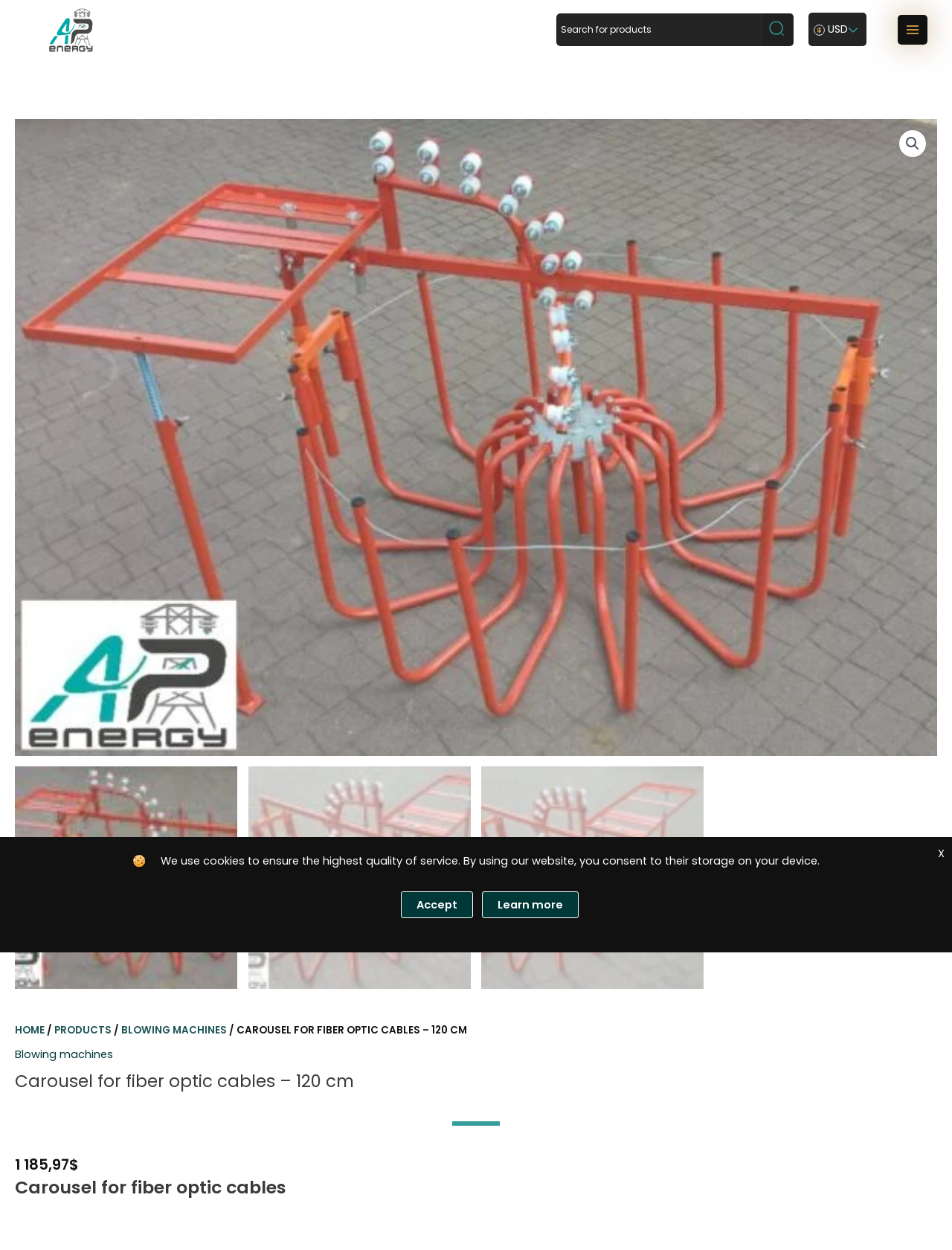Give a comprehensive overview of the webpage, including key elements.

The webpage is about a product called "Carousel for fiber optic cables - 120 cm" from Power Energy. At the top left, there is a logo of Power Energy, accompanied by a link to the company's website. On the top right, there is a main menu button and a search bar with a magnifying glass icon. The search bar allows users to search for products.

Below the search bar, there is a currency selection option, with the default currency being USD. Next to it, there is a link to a page with a magnifying glass icon.

The main content of the page is about the product, with a heading that reads "Carousel for fiber optic cables – 120 cm". There is a long description of the product, which is not explicitly stated in the accessibility tree. Below the heading, there are three images showcasing the product from different angles.

On the top of the page, there is a breadcrumb navigation menu that shows the path from the home page to the current product page. The menu items include "HOME", "PRODUCTS", "BLOWING MACHINES", and "CAROUSEL FOR FIBER OPTIC CABLES – 120 CM".

At the bottom of the page, there is a cookie notice dialog that informs users about the use of cookies on the website. The dialog has a button to accept the cookies and a link to learn more about the privacy policy.

There are several links and buttons on the page, including a link to the product description, a link to the blowing machines category, and a link to the home page. The page also has several images, including the product images, the Power Energy logo, and the magnifying glass icon.